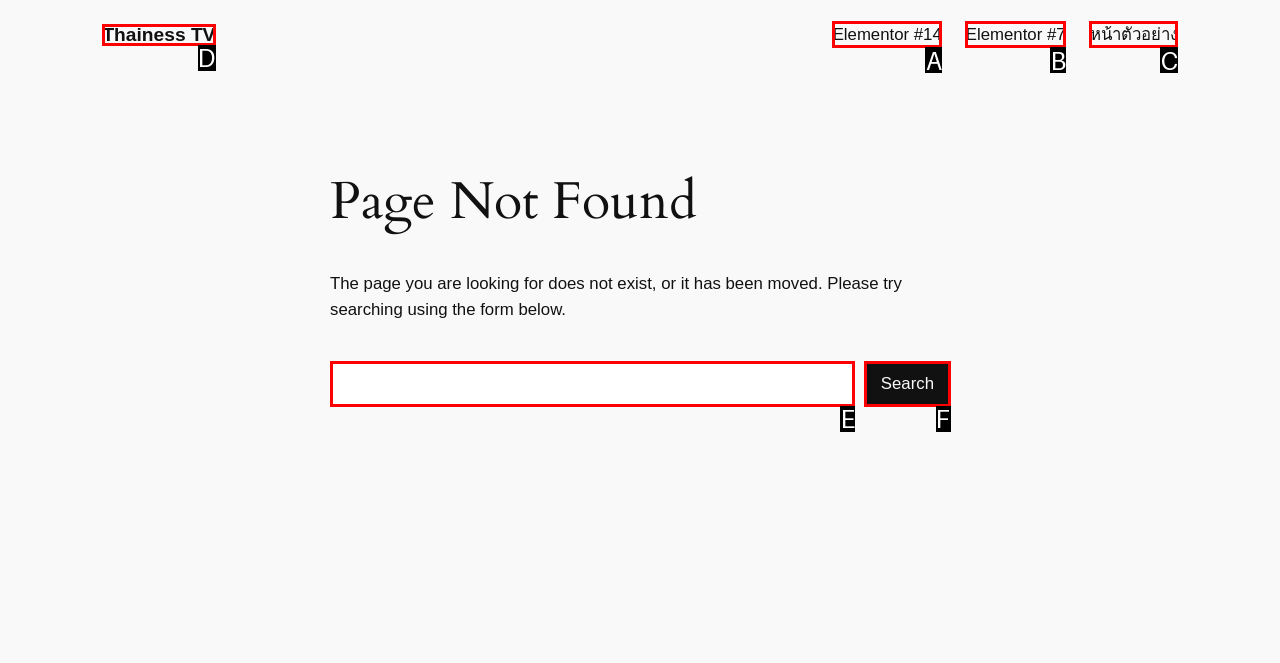Which option aligns with the description: Vinod Kumer? Respond by selecting the correct letter.

None